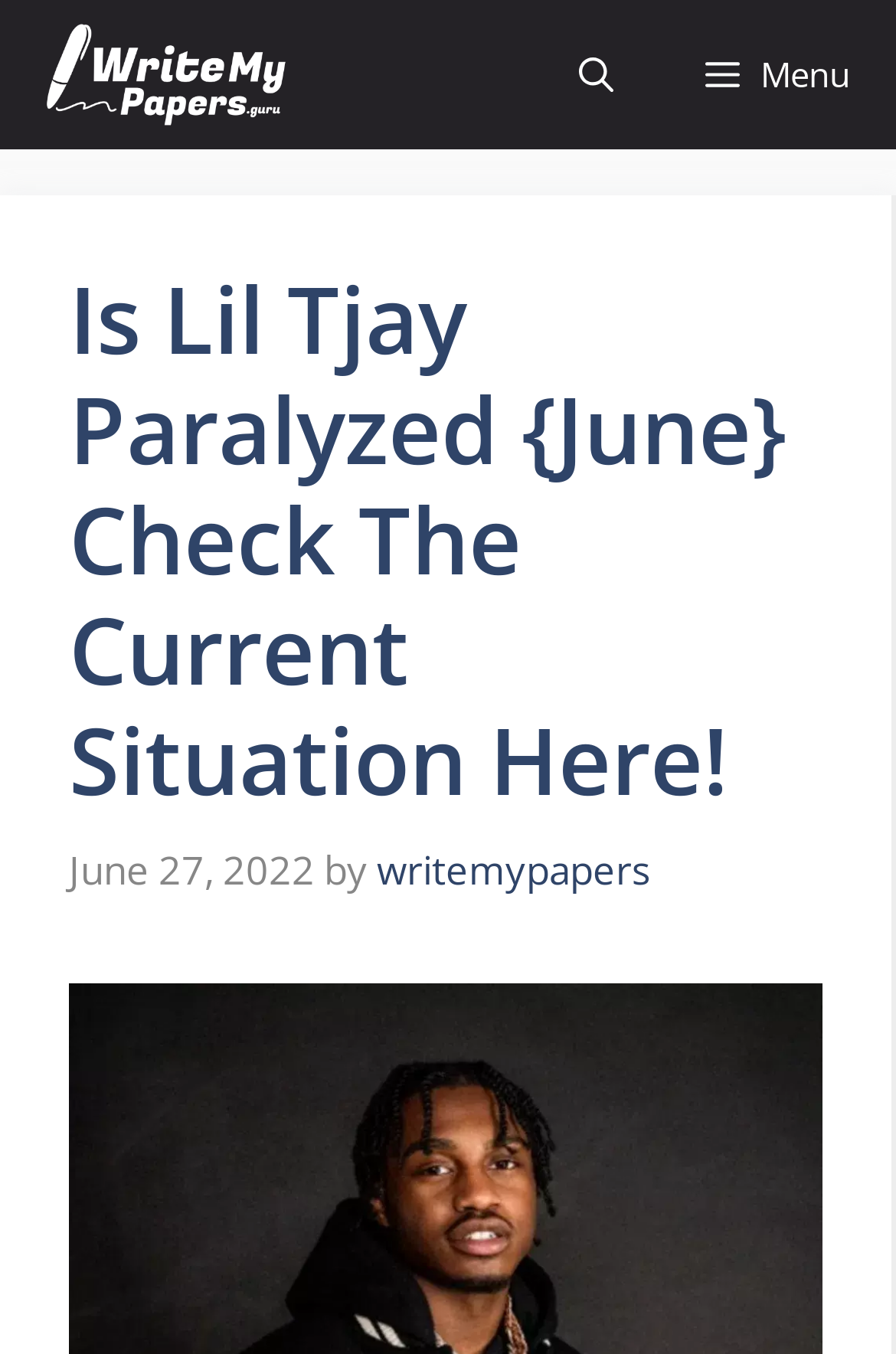Look at the image and give a detailed response to the following question: What is the purpose of the button in the navigation section?

I found the purpose of the button in the navigation section by looking at the button element, which has the text 'Menu' and is described as 'expanded: False controls: primary-menu'.